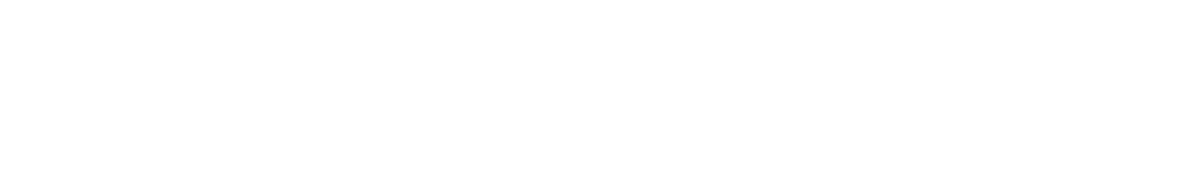Generate an elaborate caption for the given image.

The image features a stylized illustration of a book, symbolizing the theme of reading and learning. Positioned prominently within the context of a webpage that promotes various ebooks, this visual is likely associated with Jayme Sokolow’s ebook on "Finding & Getting Federal Government Grants." The surrounding text emphasizes the accessibility and affordability of the ebooks, which are priced between $1.99 and $4.99. The image serves to attract readers to explore these resources further, enhancing the page's content focused on easy-to-read and concise information about fundraising.